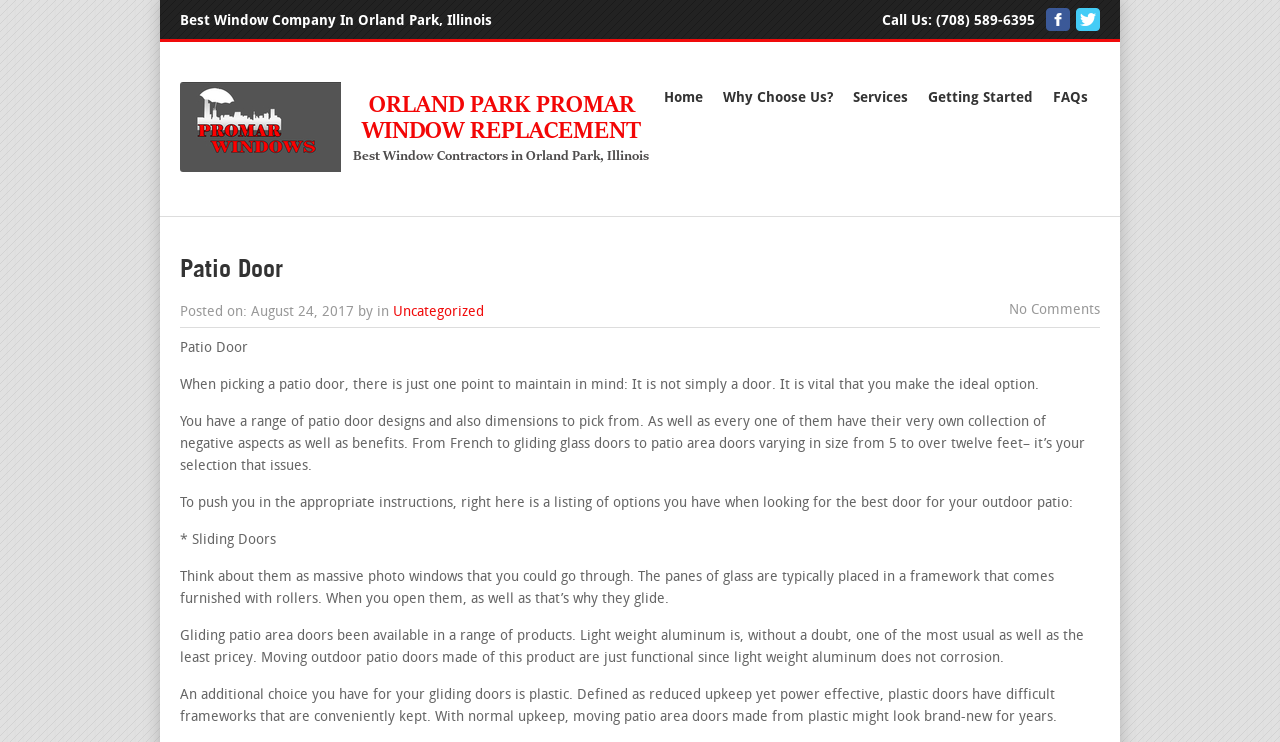Please find the bounding box coordinates of the element that must be clicked to perform the given instruction: "Visit the home page". The coordinates should be four float numbers from 0 to 1, i.e., [left, top, right, bottom].

[0.512, 0.111, 0.555, 0.154]